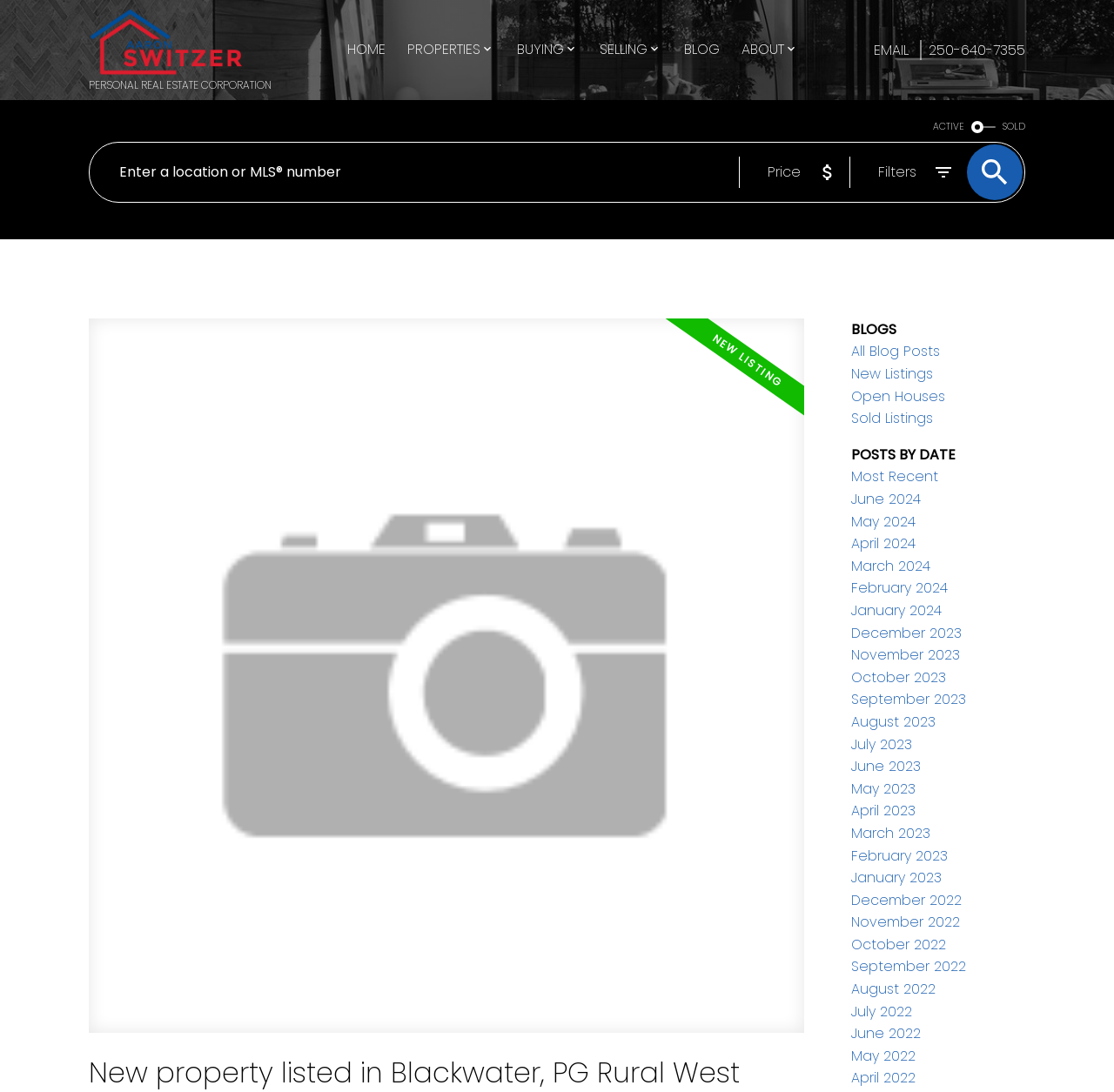What is the status of the property at 8625 LYNN DR?
Examine the webpage screenshot and provide an in-depth answer to the question.

The status of the property at 8625 LYNN DR can be inferred from the static text element 'ACTIVE', which suggests that the property is currently active.